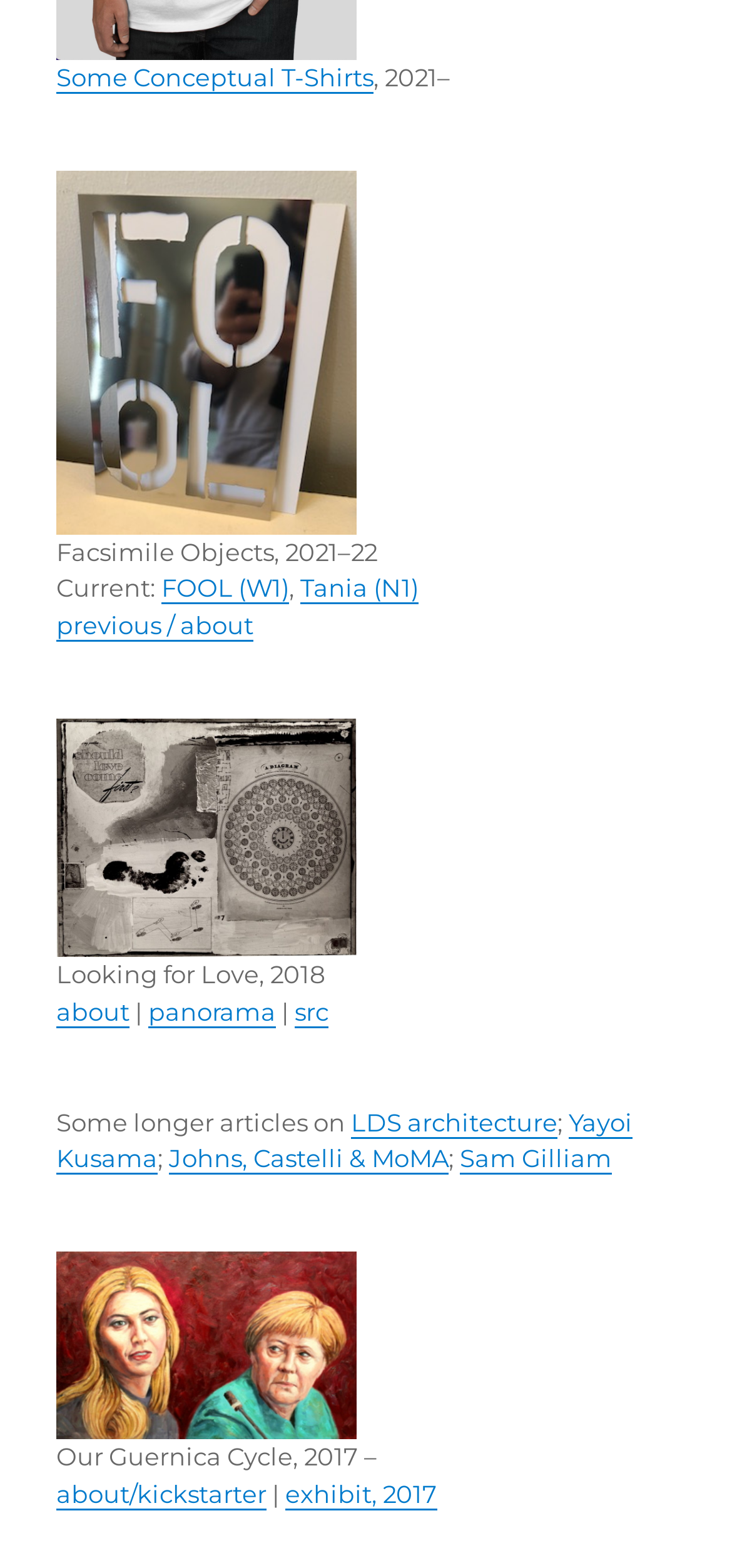Kindly provide the bounding box coordinates of the section you need to click on to fulfill the given instruction: "Go to previous page".

[0.077, 0.389, 0.346, 0.408]